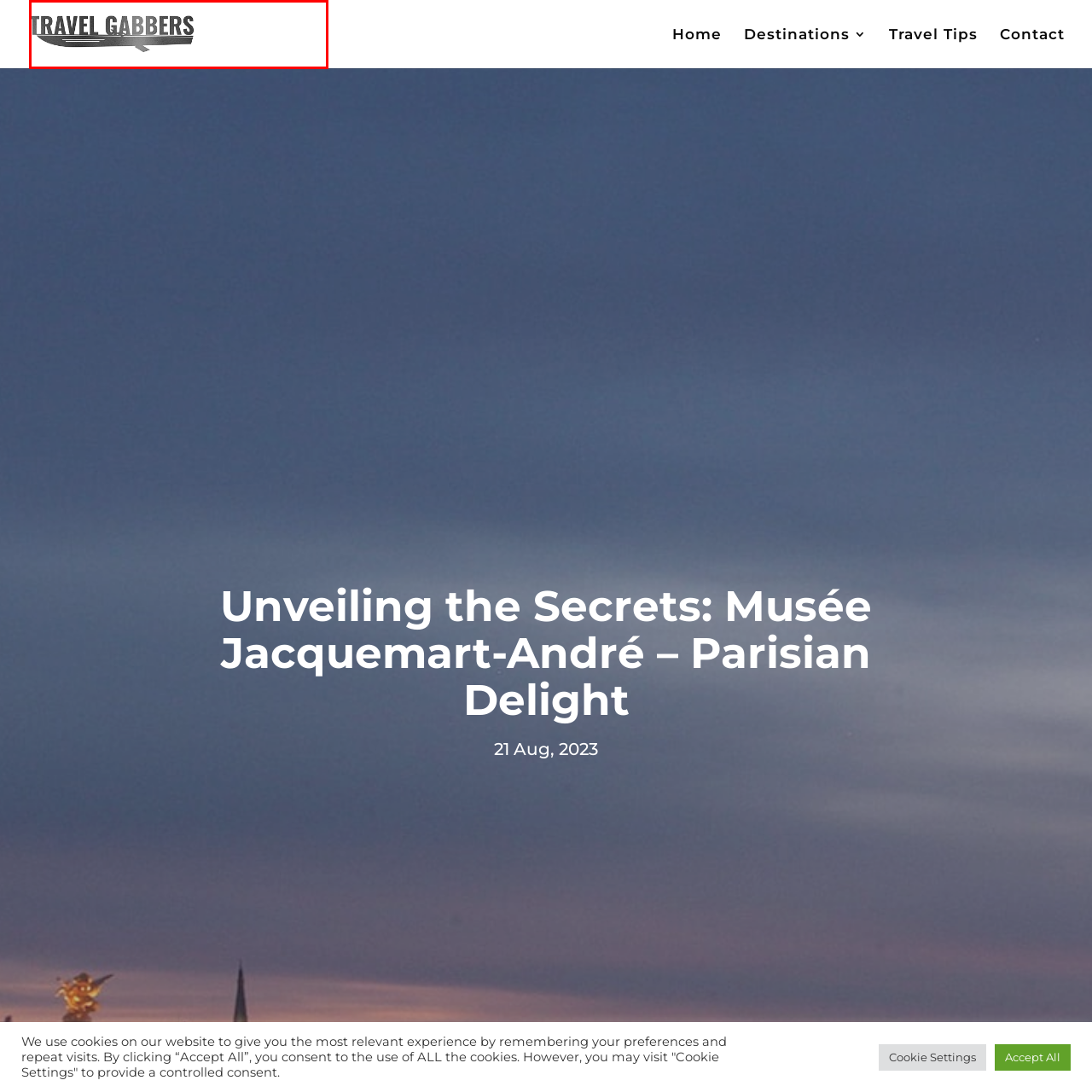What design element is combined with stylized text in the logo?
Pay attention to the image surrounded by the red bounding box and answer the question in detail based on the image.

The caption describes the logo as having a sleek and modern design, which combines stylized text with a subtle graphic element that hints at exploration and journey, suggesting that the logo incorporates a visual element that represents travel or adventure.